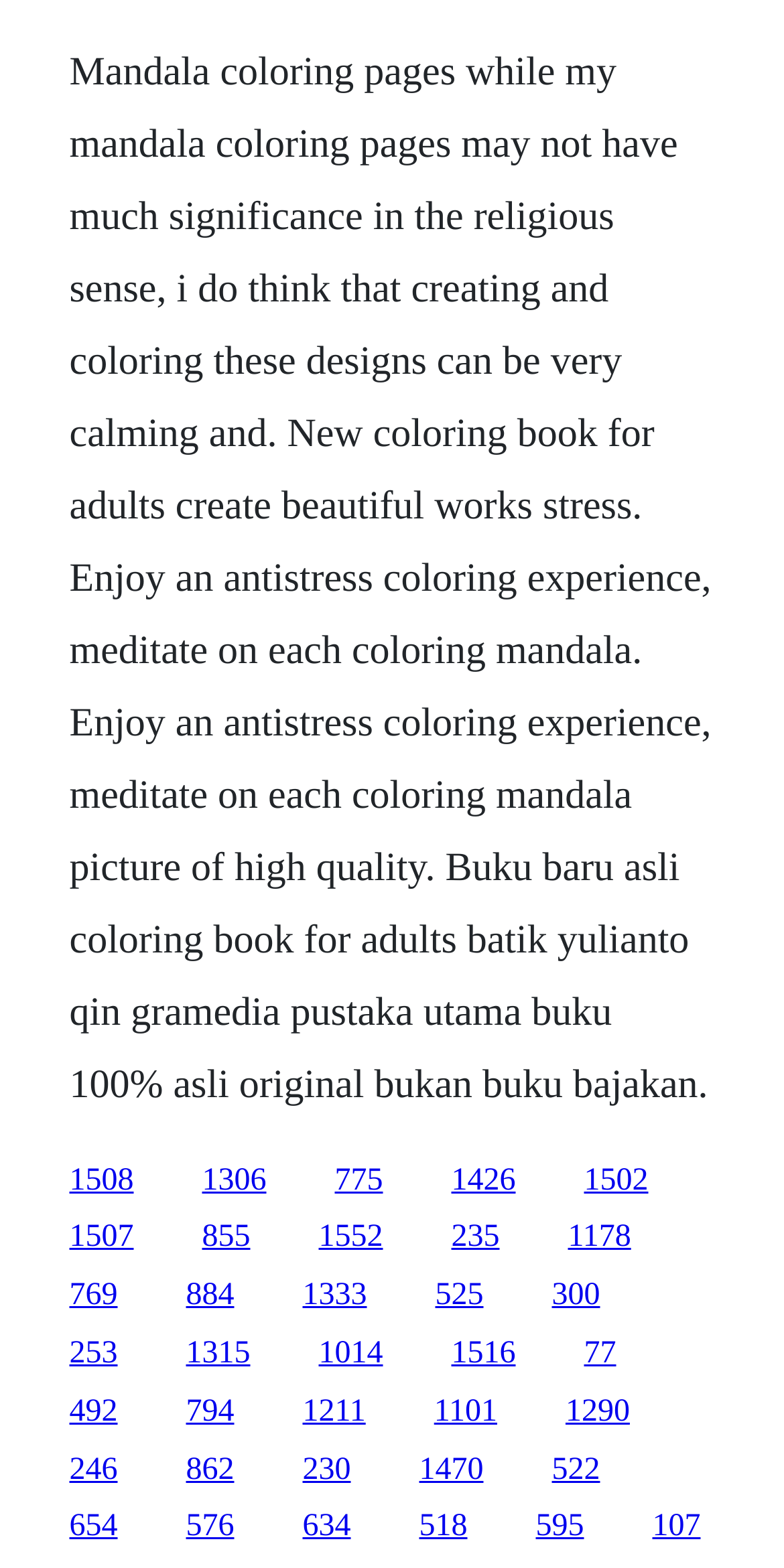Please find and report the bounding box coordinates of the element to click in order to perform the following action: "Click on the '1508' link". The coordinates should be expressed as four float numbers between 0 and 1, in the format [left, top, right, bottom].

[0.088, 0.741, 0.171, 0.763]